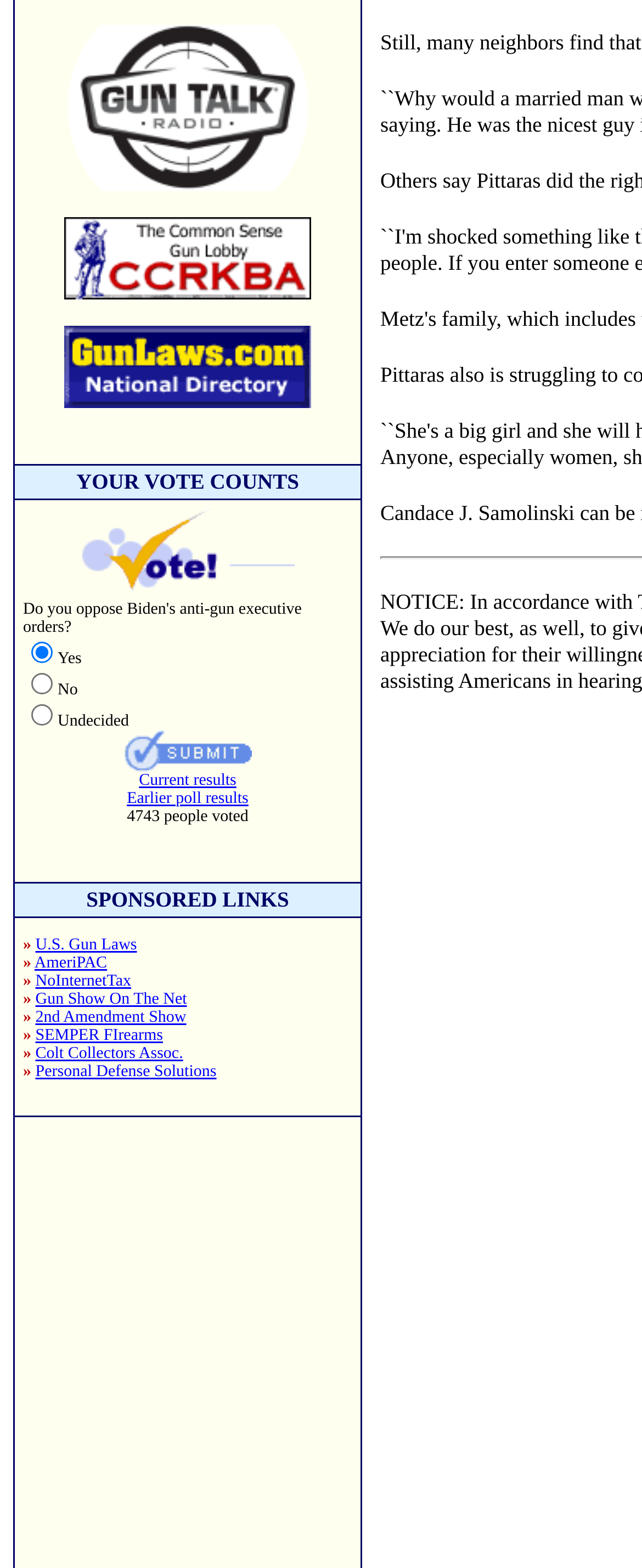Please answer the following question as detailed as possible based on the image: 
What is the purpose of the 'Submit / Vote' button?

The 'Submit / Vote' button is located below the poll question and options, suggesting that its purpose is to allow users to cast their vote in the poll.